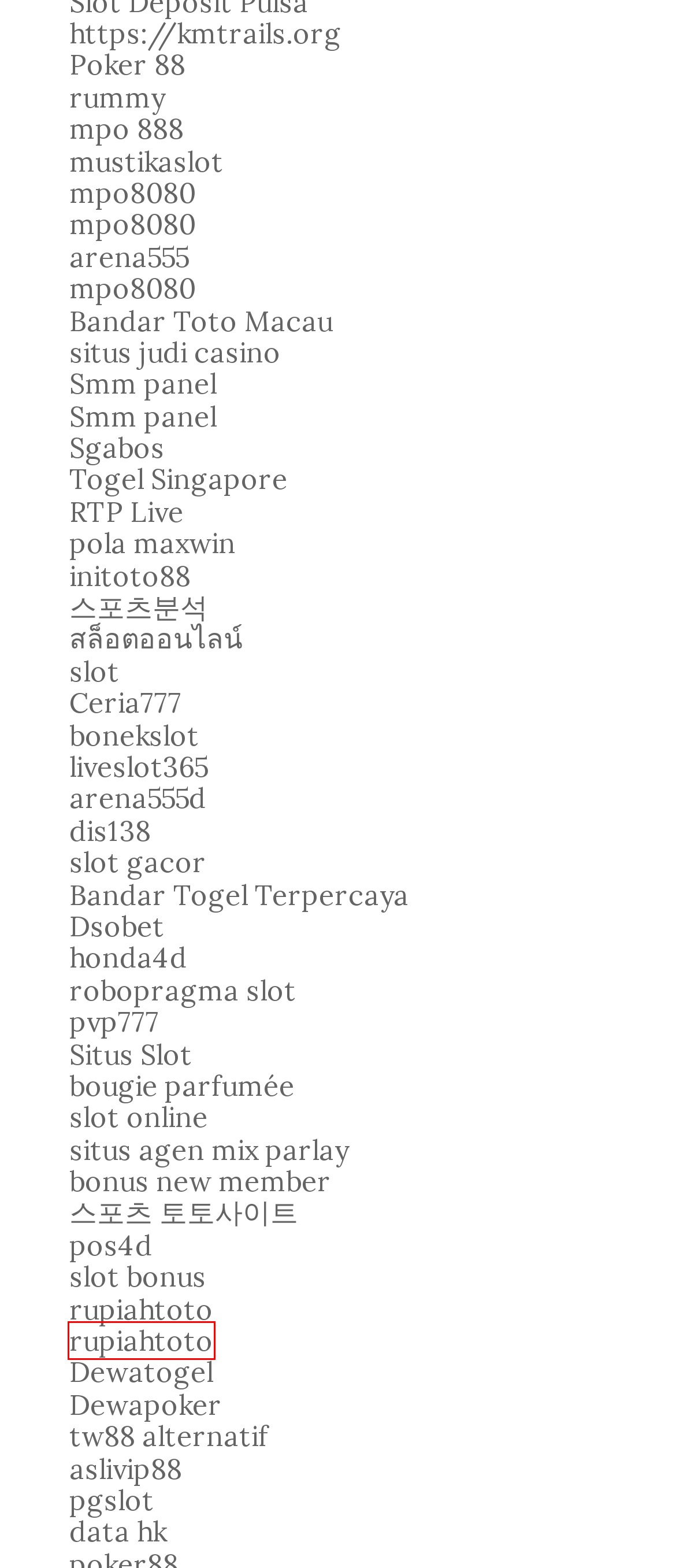Review the screenshot of a webpage containing a red bounding box around an element. Select the description that best matches the new webpage after clicking the highlighted element. The options are:
A. SMM Panel Providers | Leading Provider of Affordable Wholesale SMM Panel | SMM Reseller Panel
B. MPO8080 Link Daftar Dijamin WD
C. MOM4D ⭐️ Bo Togel Online Terpercaya No 1
D. Pola maxwin yang dibutuhkan semua orang
E. MPO8080 Link Slot Gacor Paling Dicari 2024
F. SMM PANEL - Smm Perfect is the Best and Cheapest SMM Reseller Panel
G. Rupiahtoto | Daftar Nama Bandar Togel Terbesar dan Terpercaya 2024
H. Poker88 | Bandar QQ Poker Online Terbaik | Daftar Poker 88 Asia

G